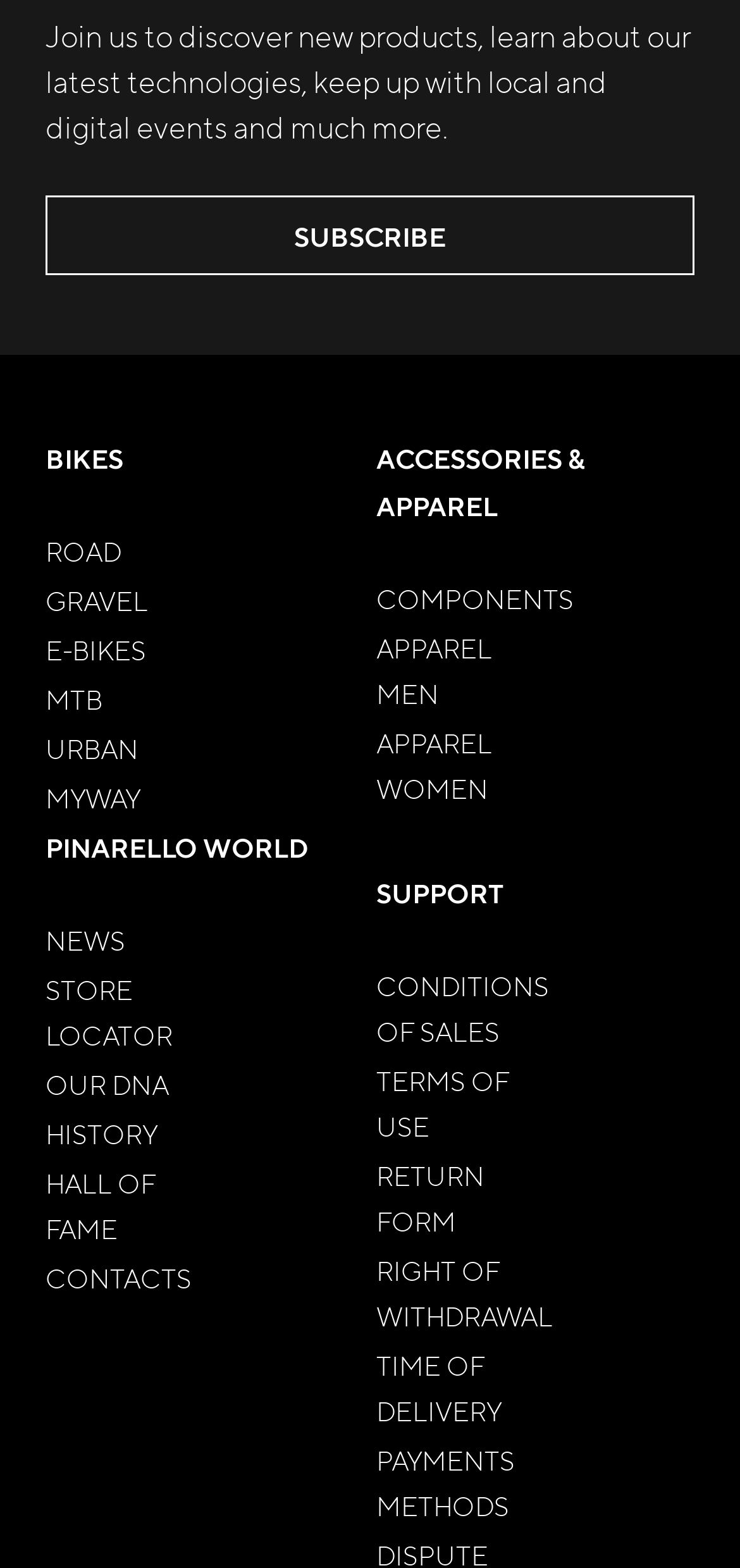Identify the bounding box coordinates of the clickable region required to complete the instruction: "Visit the Pinarello world". The coordinates should be given as four float numbers within the range of 0 and 1, i.e., [left, top, right, bottom].

[0.062, 0.529, 0.418, 0.552]